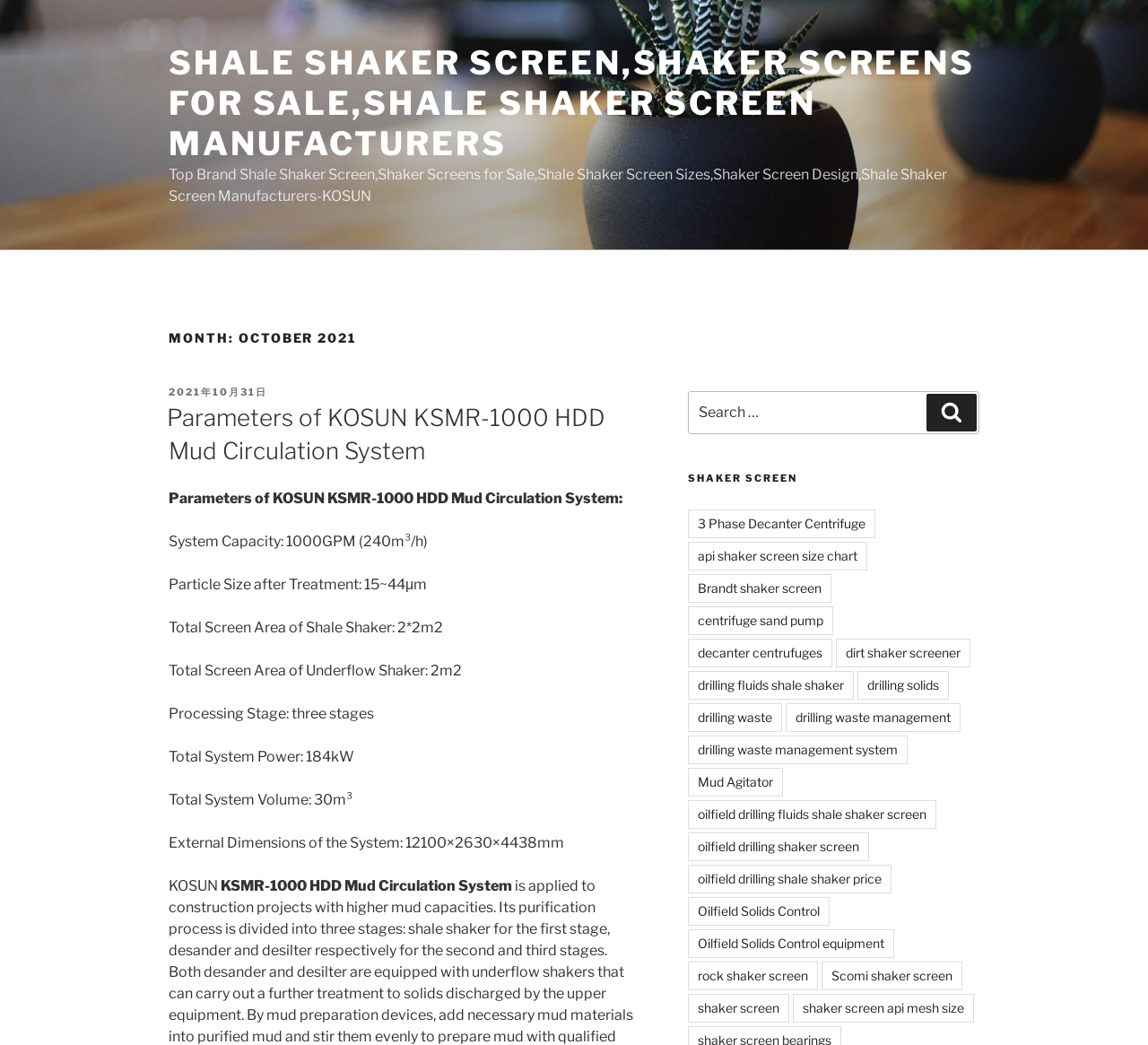Locate and generate the text content of the webpage's heading.

MONTH: OCTOBER 2021